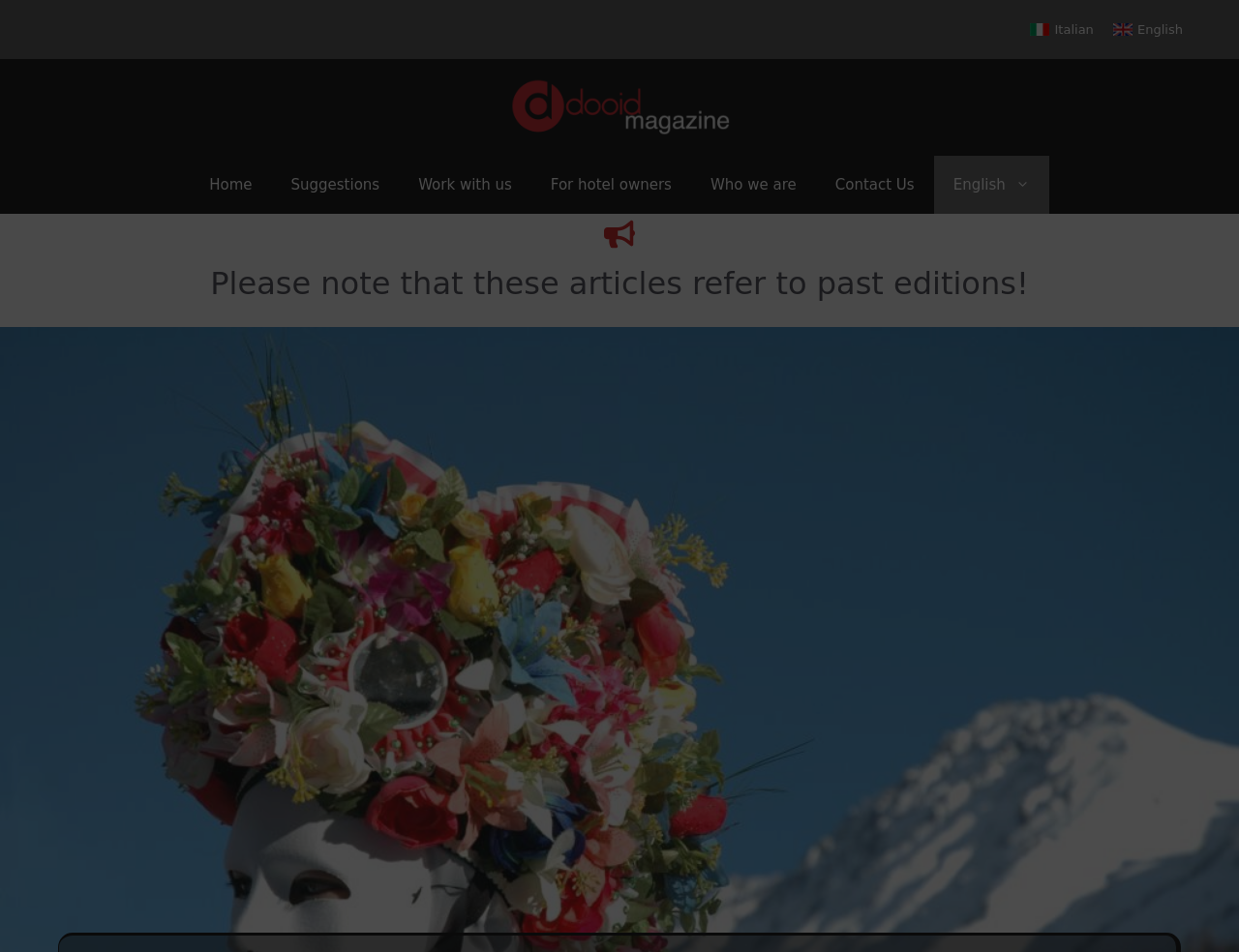What is the warning message about? Look at the image and give a one-word or short phrase answer.

Past editions